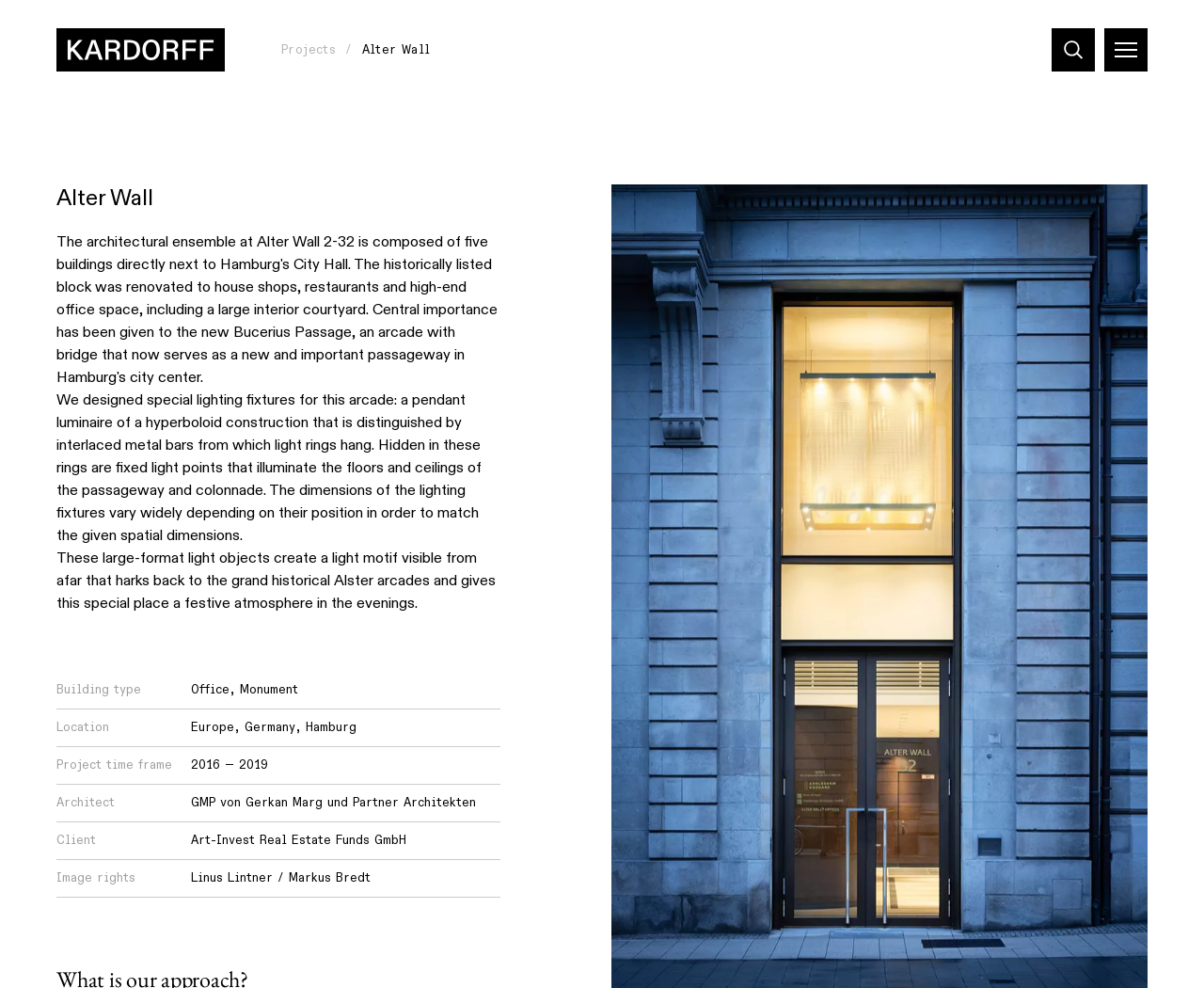Identify the bounding box coordinates of the clickable region required to complete the instruction: "Learn about the architect". The coordinates should be given as four float numbers within the range of 0 and 1, i.e., [left, top, right, bottom].

[0.159, 0.804, 0.395, 0.821]